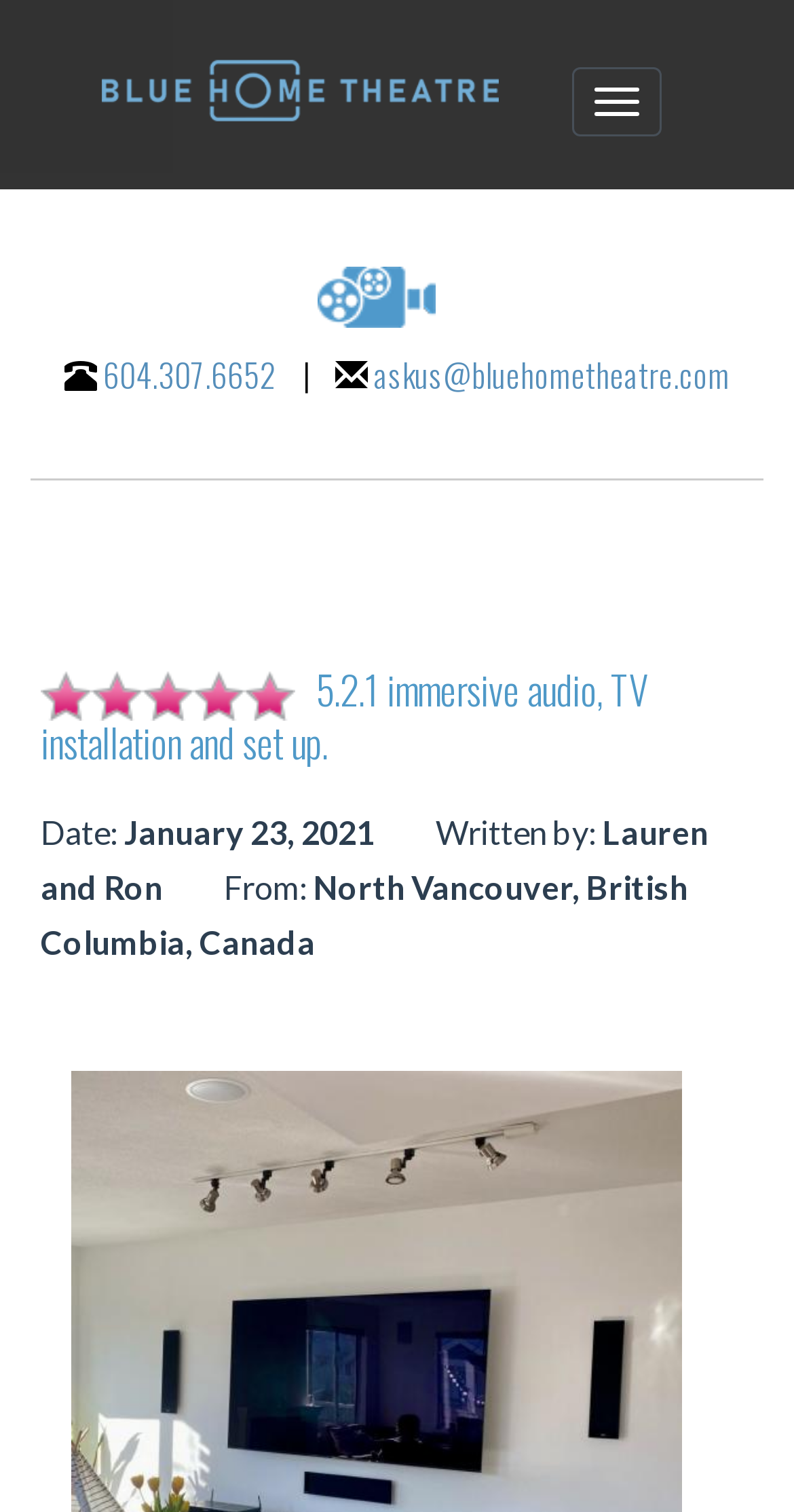What is the purpose of the company?
Answer with a single word or phrase by referring to the visual content.

Home theatre installation and setup